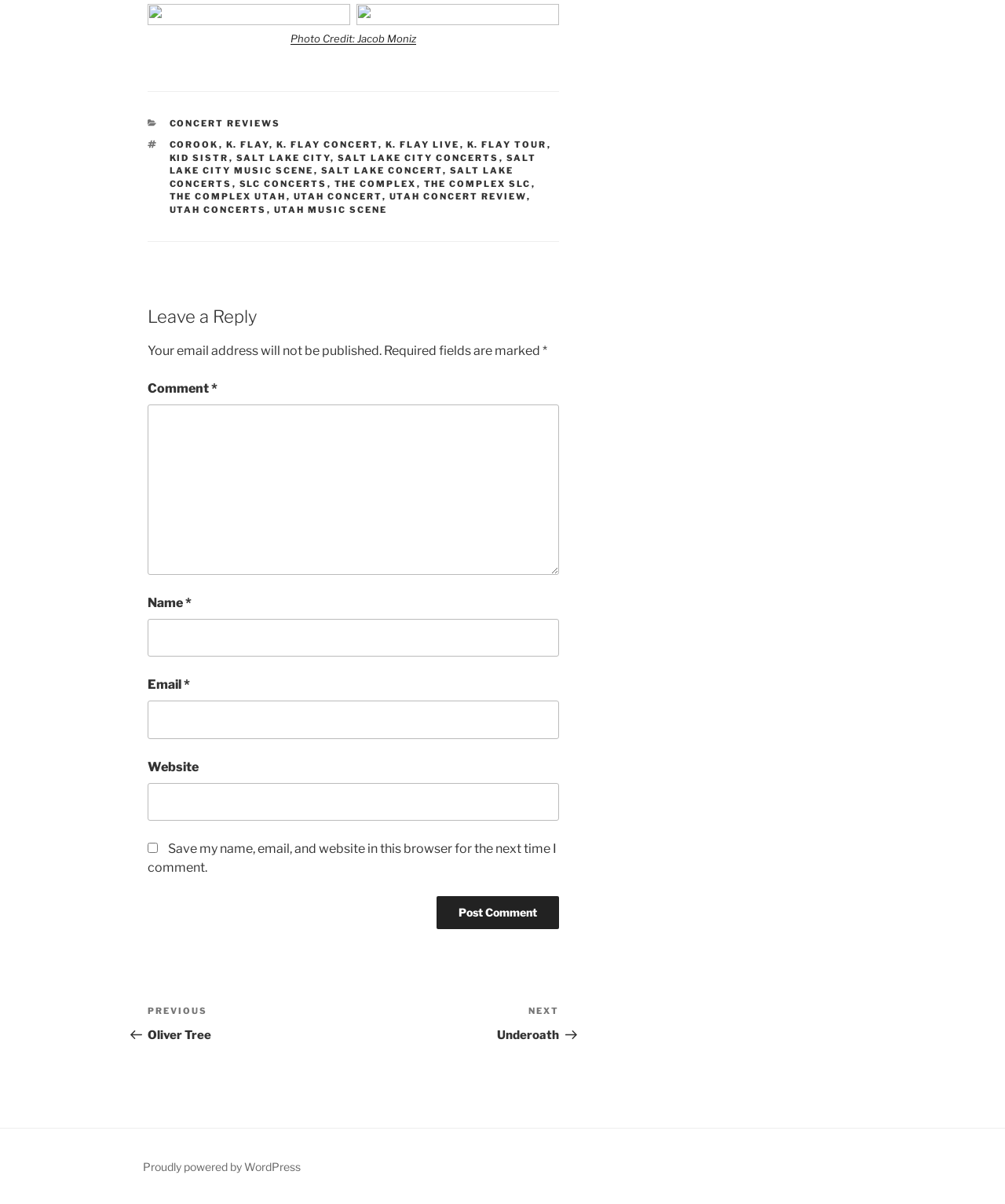Could you provide the bounding box coordinates for the portion of the screen to click to complete this instruction: "Click on the 'K. FLAY CONCERT' link"?

[0.275, 0.116, 0.376, 0.125]